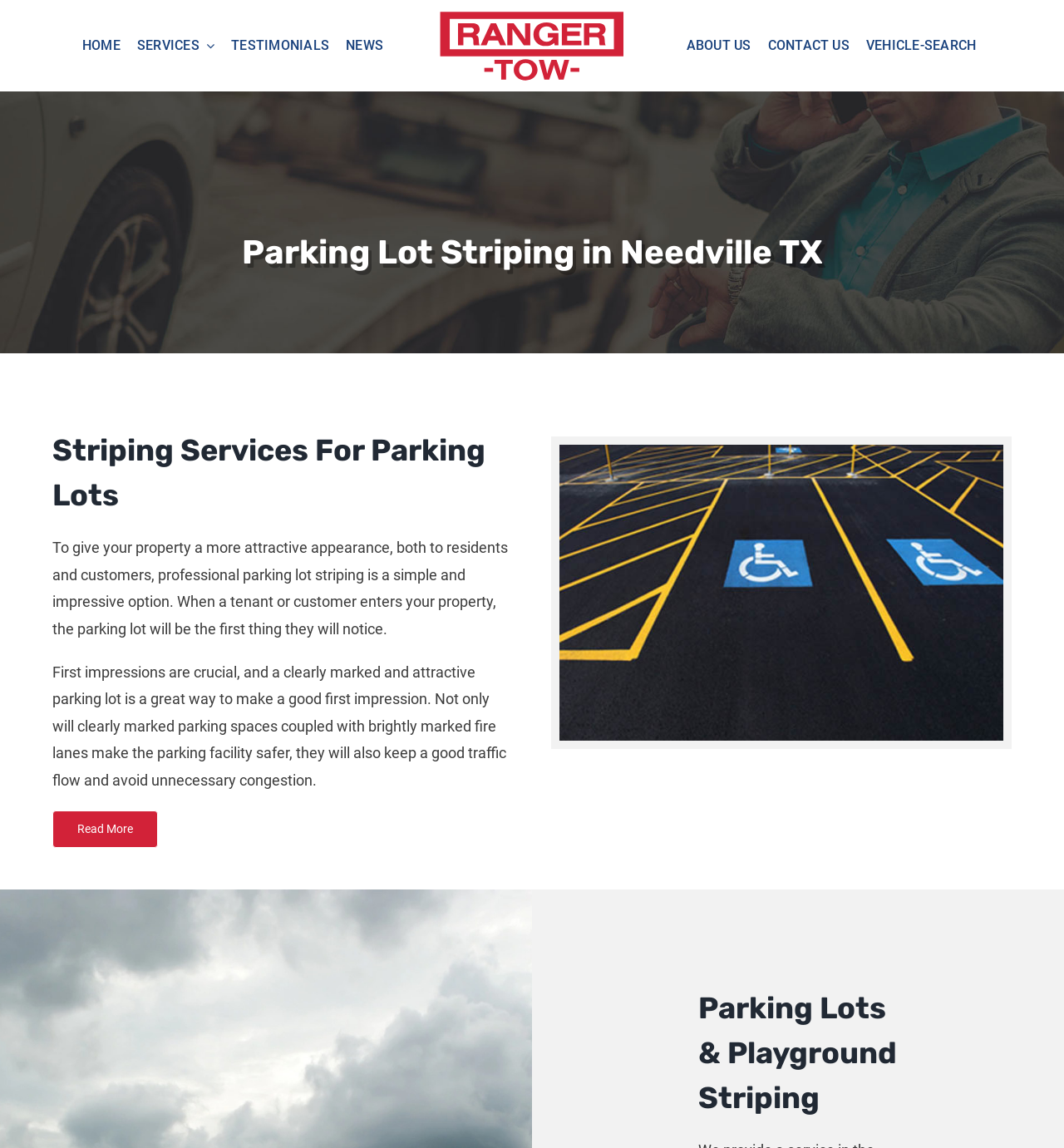Find the bounding box coordinates of the element I should click to carry out the following instruction: "Go to Top".

[0.904, 0.902, 0.941, 0.927]